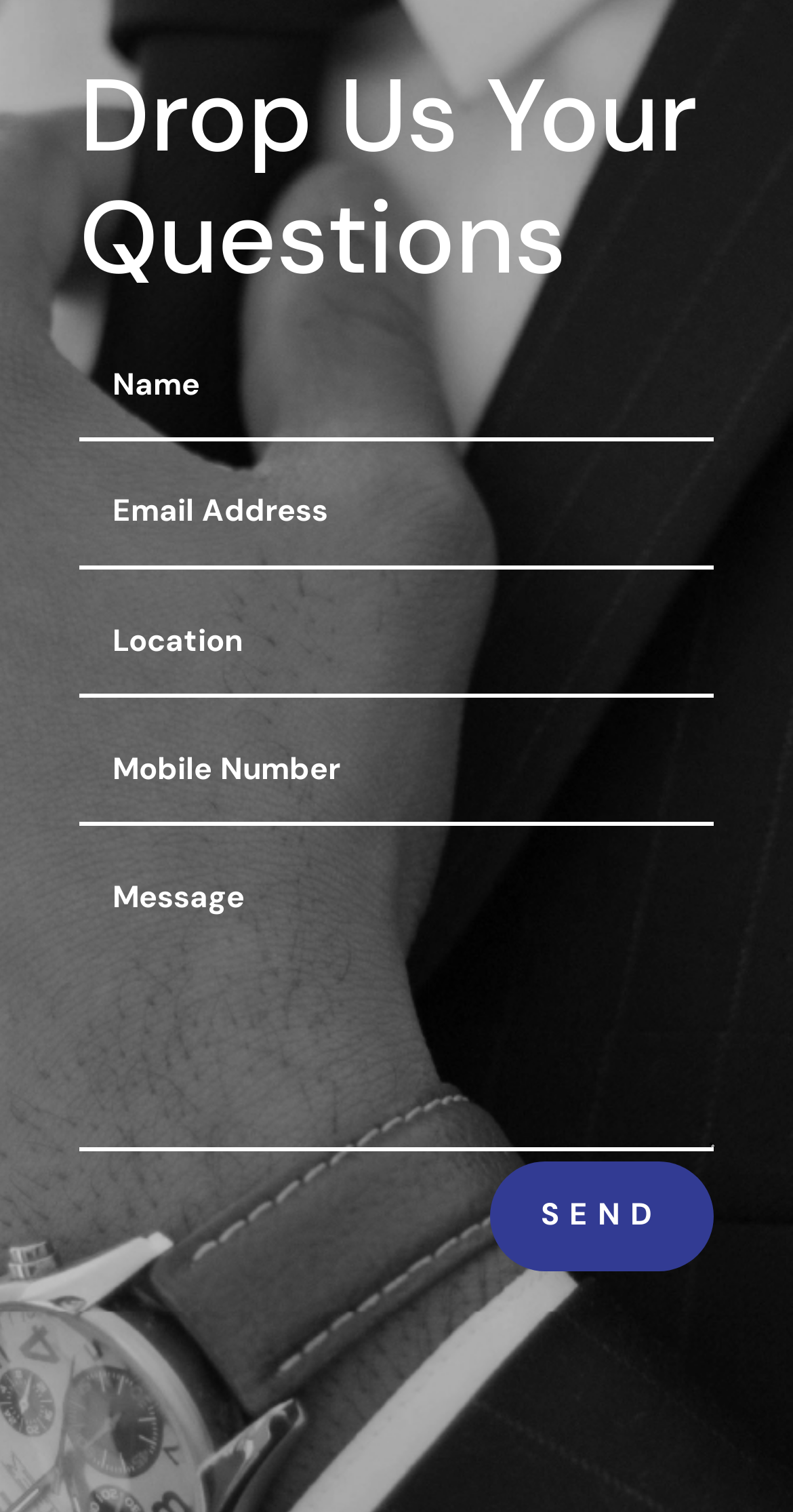Identify the bounding box for the given UI element using the description provided. Coordinates should be in the format (top-left x, top-left y, bottom-right x, bottom-right y) and must be between 0 and 1. Here is the description: send

[0.618, 0.768, 0.9, 0.841]